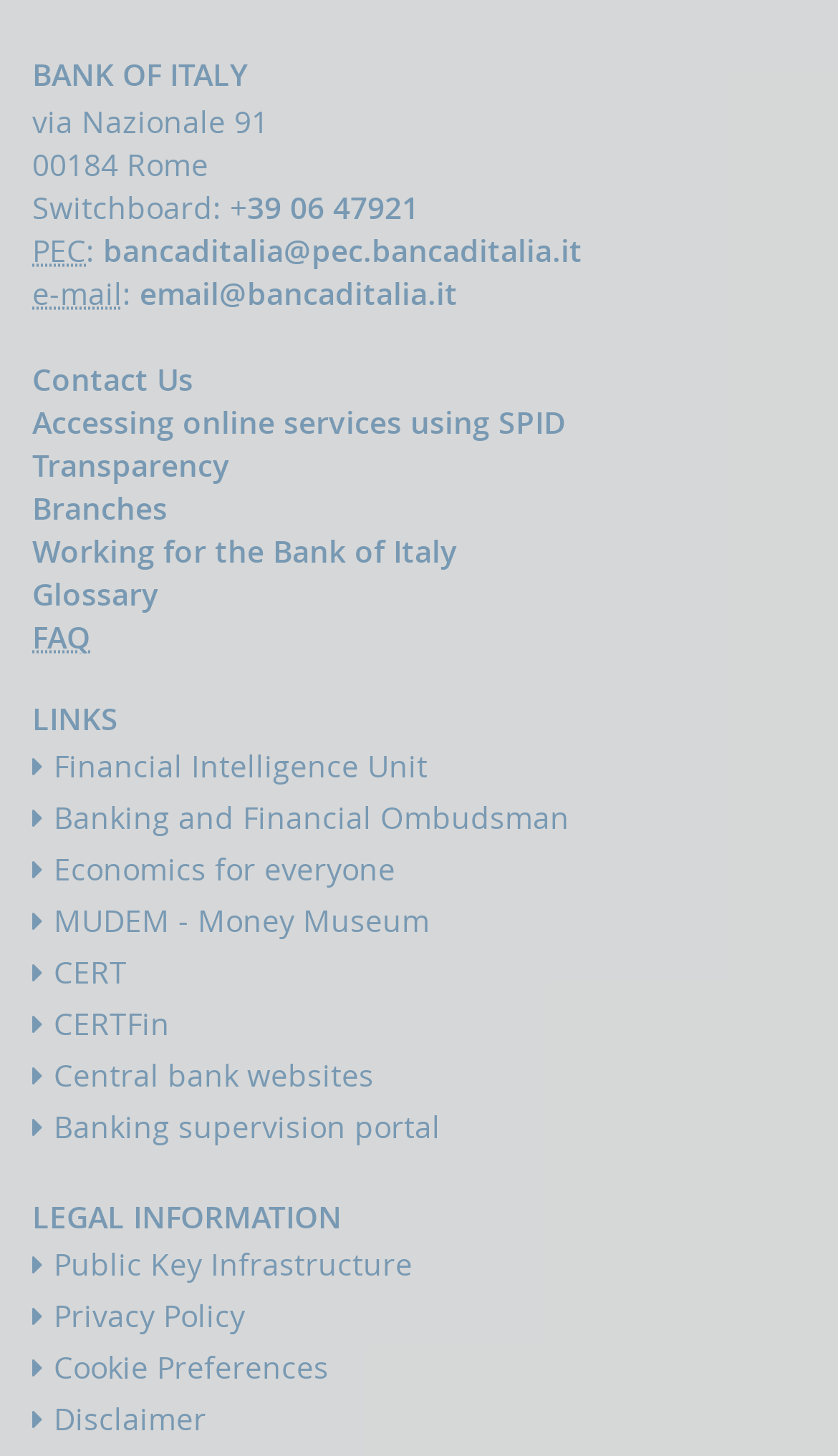Answer succinctly with a single word or phrase:
What is the email address of the bank?

email@bancaditalia.it